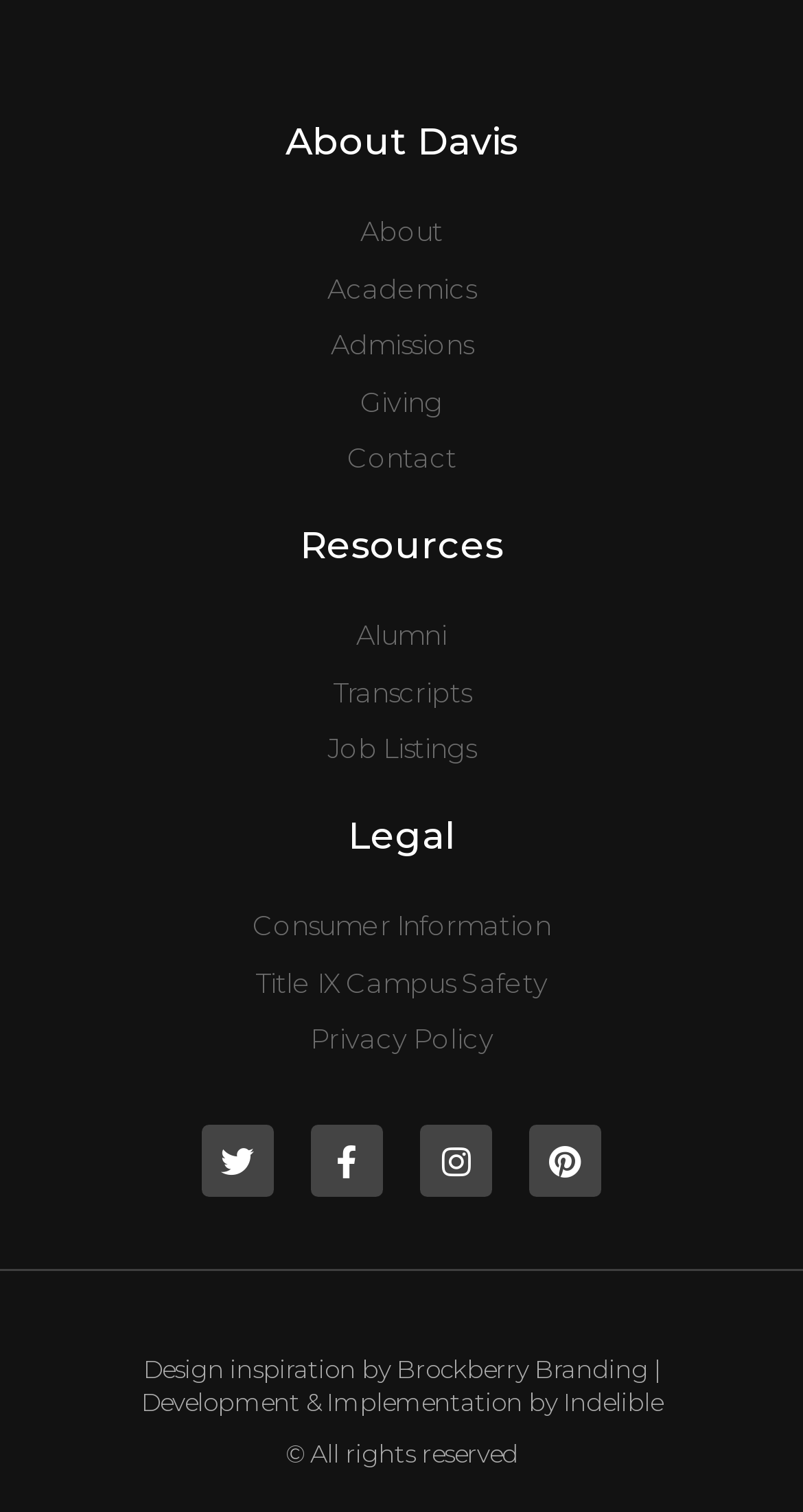Please provide the bounding box coordinates for the UI element as described: "Academics". The coordinates must be four floats between 0 and 1, represented as [left, top, right, bottom].

[0.077, 0.175, 0.923, 0.206]